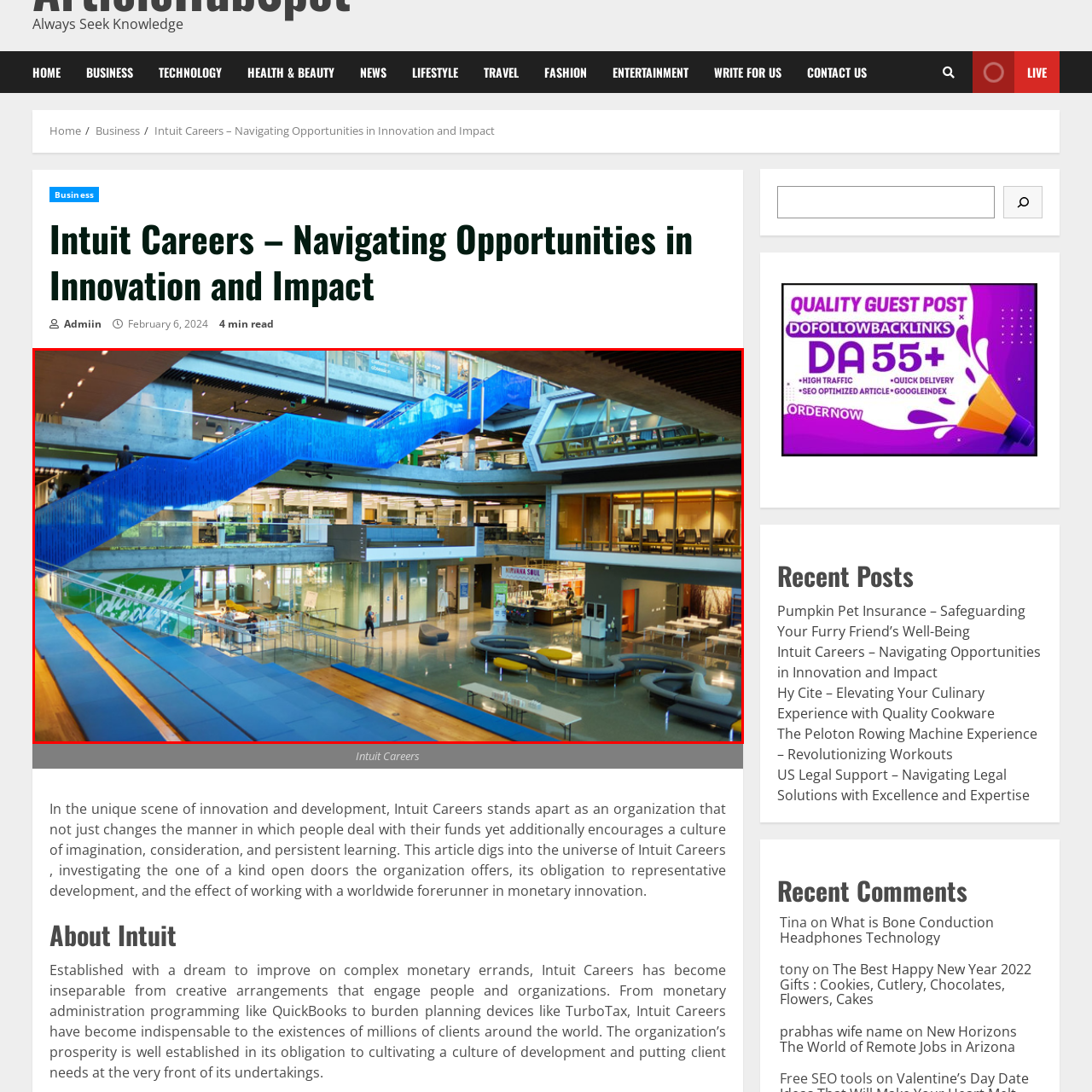What type of atmosphere is created by the interior design?
Pay attention to the image surrounded by the red bounding box and answer the question in detail based on the image.

The mix of concrete and glass in the interior design creates a bright and airy atmosphere, which is conducive to collaboration, innovation, and overall employee well-being.